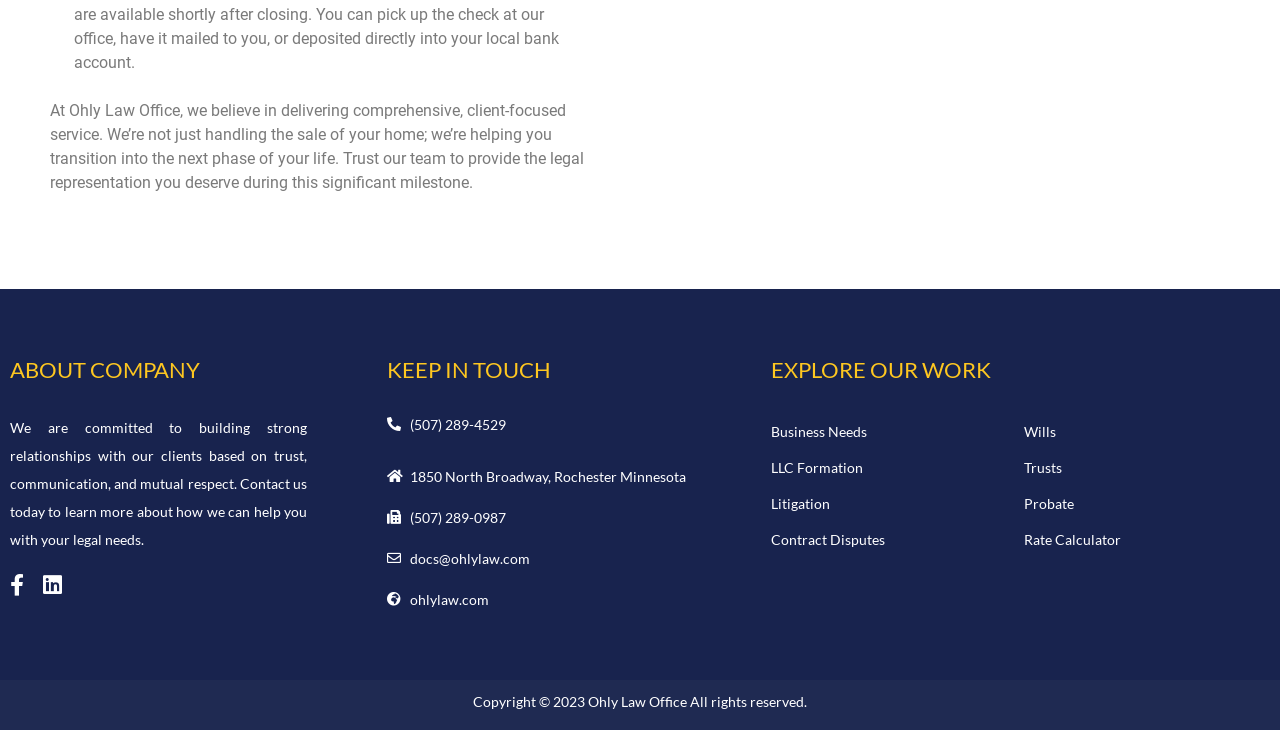Locate the bounding box coordinates of the region to be clicked to comply with the following instruction: "Call the office". The coordinates must be four float numbers between 0 and 1, in the form [left, top, right, bottom].

[0.302, 0.566, 0.587, 0.595]